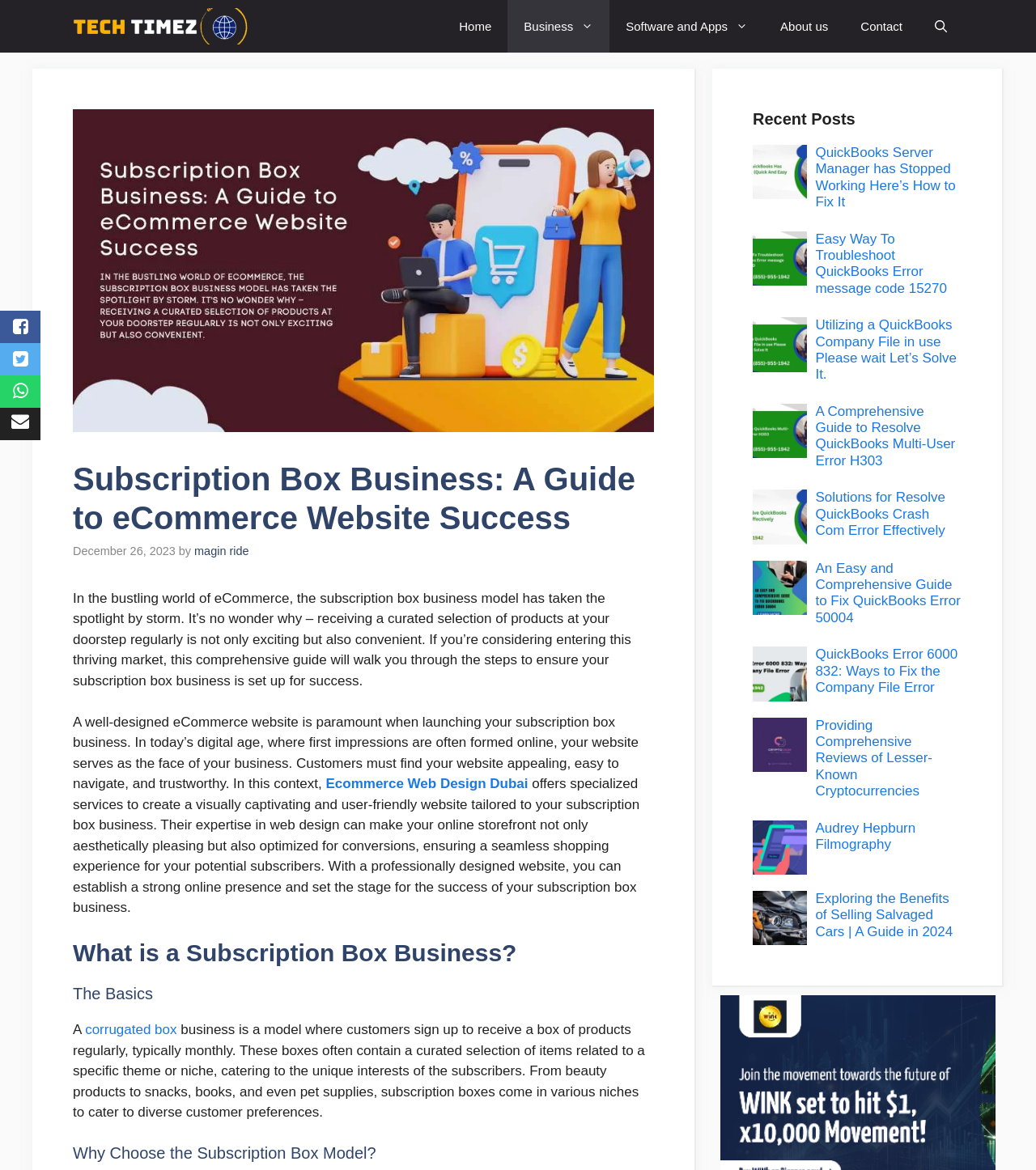Give a full account of the webpage's elements and their arrangement.

This webpage is about a comprehensive guide to setting up a subscription box business, specifically focusing on eCommerce website success. At the top, there is a navigation bar with links to "Home", "Business", "Software and Apps", "About us", and "Contact". Next to the navigation bar, there is a button to open a search function.

Below the navigation bar, there is a large header image with the title "Subscription Box Business: A Guide to eCommerce Website Success" and a timestamp "December 26, 2023". The title is followed by a brief introduction to the subscription box business model, explaining its popularity and convenience.

The main content of the webpage is divided into sections, starting with a section that explains the importance of a well-designed eCommerce website for a subscription box business. This section includes a link to "Ecommerce Web Design Dubai", which offers specialized services for creating visually captivating and user-friendly websites.

The next section is titled "What is a Subscription Box Business?" and provides a detailed explanation of the business model, including its basics and benefits. This section is followed by a series of headings, including "The Basics", "Why Choose the Subscription Box Model?", and others, which provide more information about the subscription box business.

On the right side of the webpage, there is a section titled "Recent Posts" that lists several articles with links, including "QuickBooks Server Manager has Stopped Working Here’s How to Fix It", "Easy Way To Troubleshoot QuickBooks Error message code 15270", and others. Each article has a figure or image associated with it.

At the bottom of the webpage, there are social media links, including Facebook, Twitter, LinkedIn, and Pinterest.